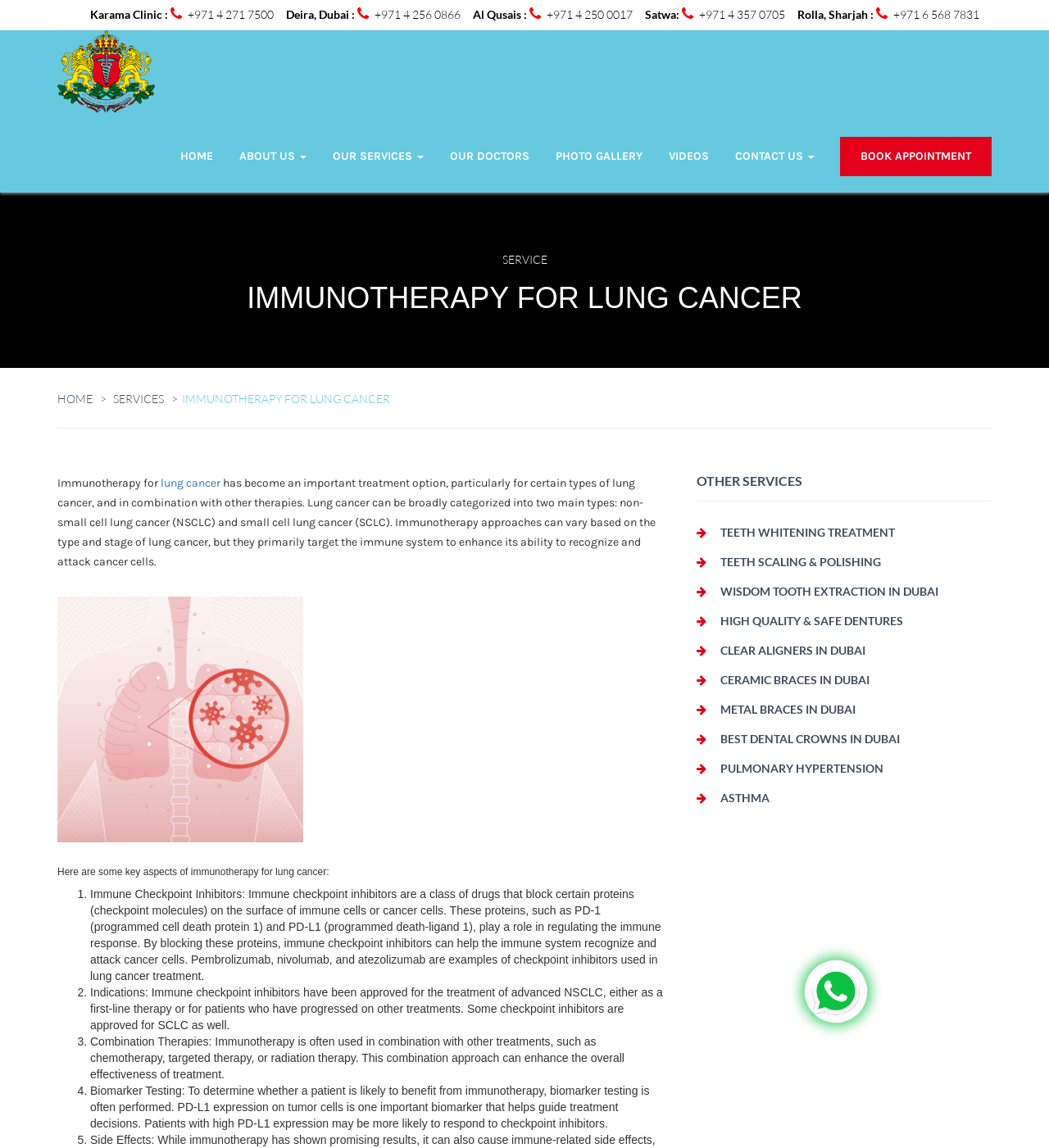Please find the bounding box coordinates of the clickable region needed to complete the following instruction: "Click the 'CONTACT US' link". The bounding box coordinates must consist of four float numbers between 0 and 1, i.e., [left, top, right, bottom].

[0.688, 0.105, 0.789, 0.168]